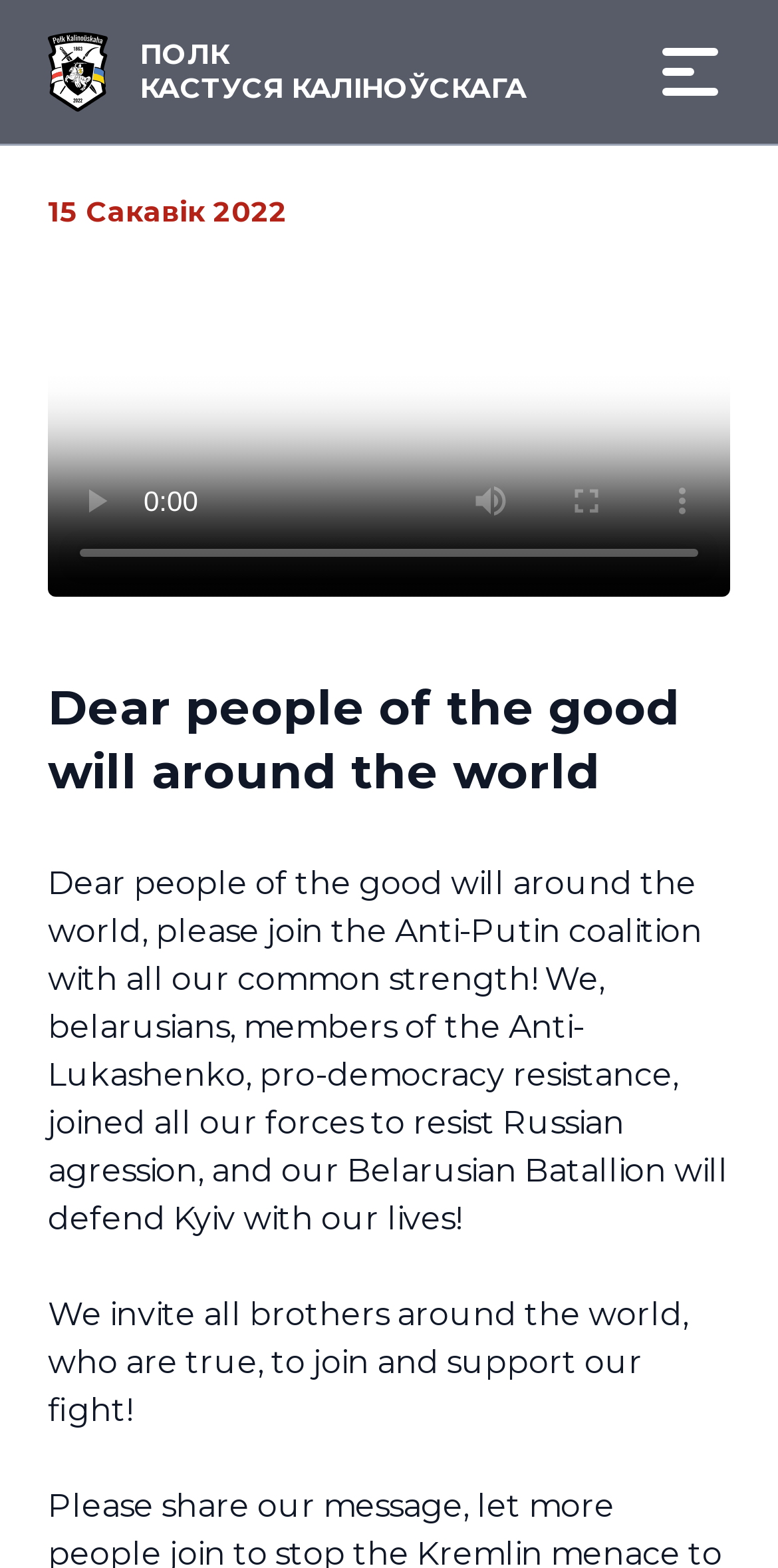Please answer the following question using a single word or phrase: 
What is the orientation of the video time scrubber?

horizontal